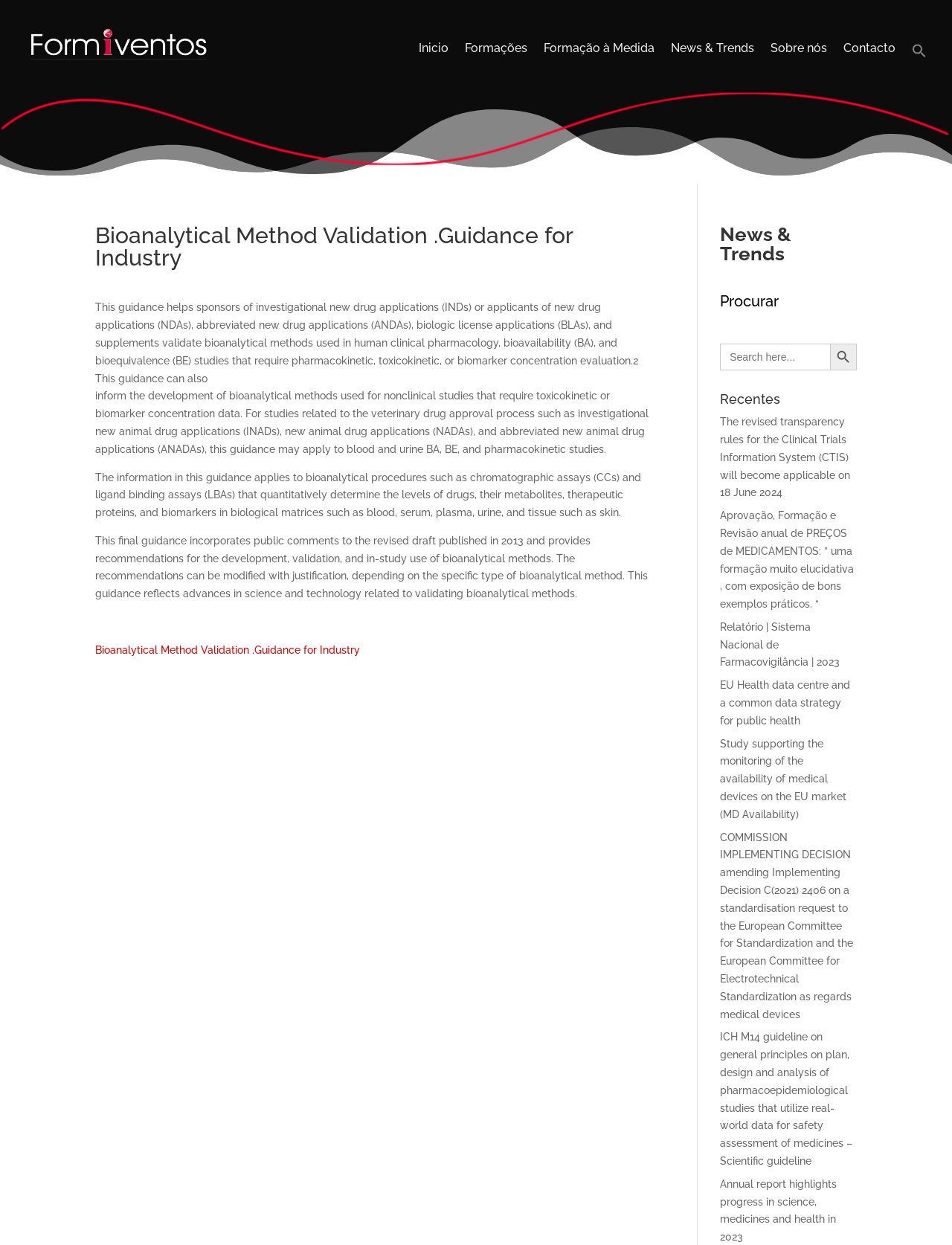Locate the bounding box coordinates of the clickable area to execute the instruction: "View the 'The revised transparency rules for the Clinical Trials Information System (CTIS) will become applicable on 18 June 2024' news". Provide the coordinates as four float numbers between 0 and 1, represented as [left, top, right, bottom].

[0.756, 0.334, 0.893, 0.4]